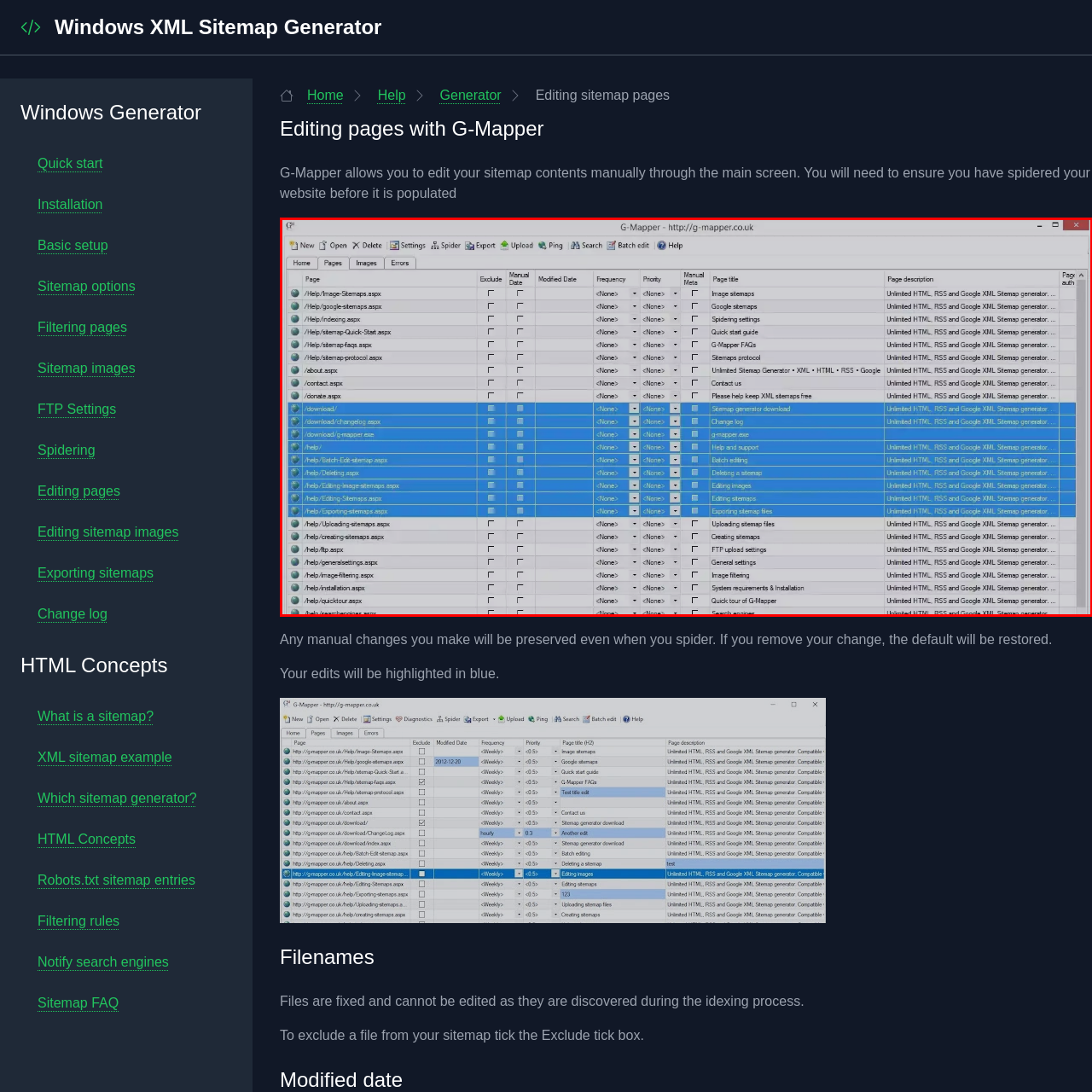Deliver a detailed explanation of the elements found in the red-marked area of the image.

The image depicts the interface of the G-Mapper tool, specifically focusing on the sitemap editing feature. It presents a detailed view of various web pages related to sitemap management, with multiple options for editing, deleting, and viewing settings. The table format allows users to easily navigate through the sitemap's contents, showcasing essential information such as page status, modification dates, and priority settings. This visual representation emphasizes the tool's user-friendly design, which facilitates manual content adjustments and organization of sitemap data, ensuring effective SEO management.